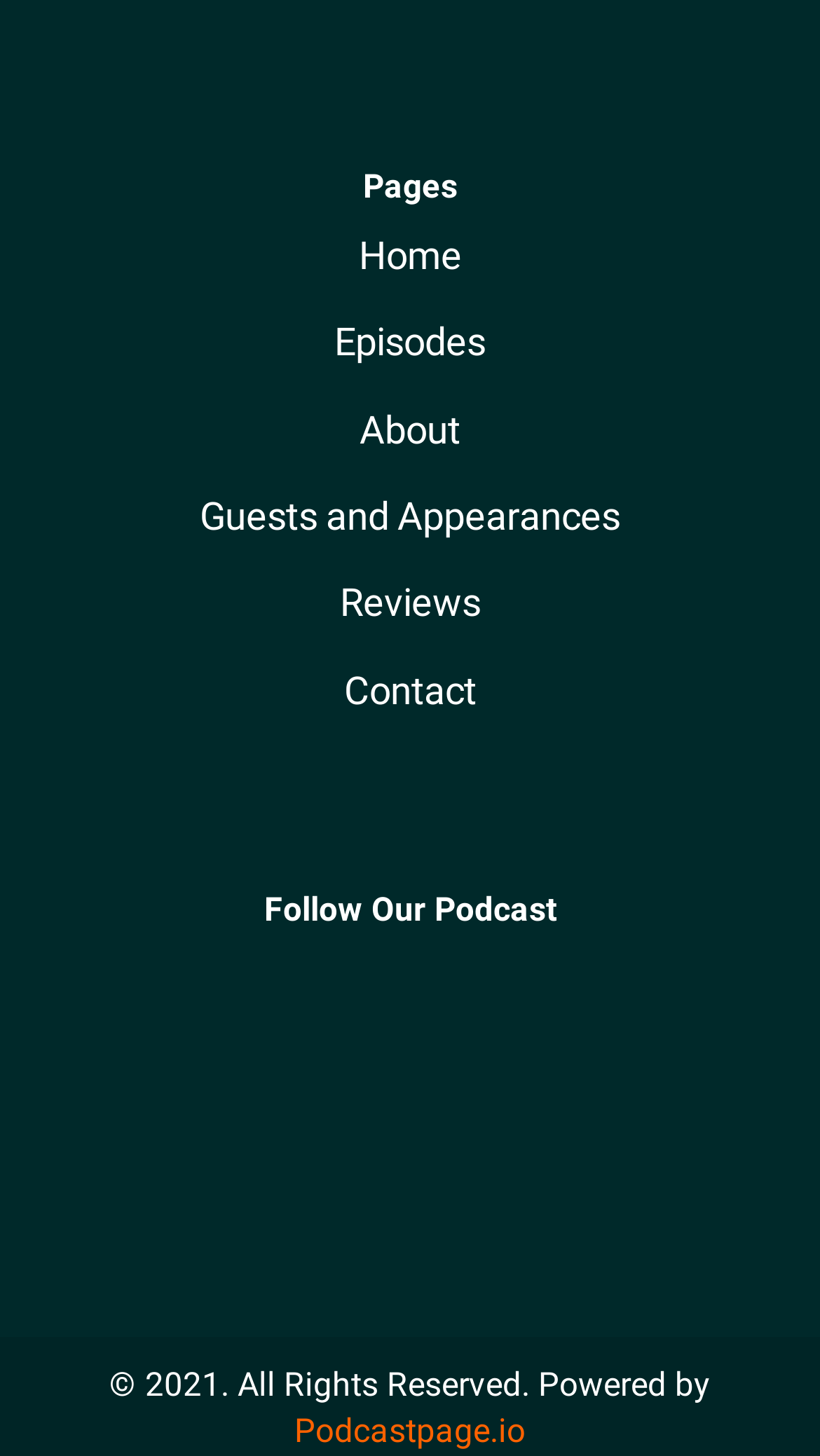Locate the bounding box coordinates of the element I should click to achieve the following instruction: "go to home page".

[0.437, 0.16, 0.563, 0.19]